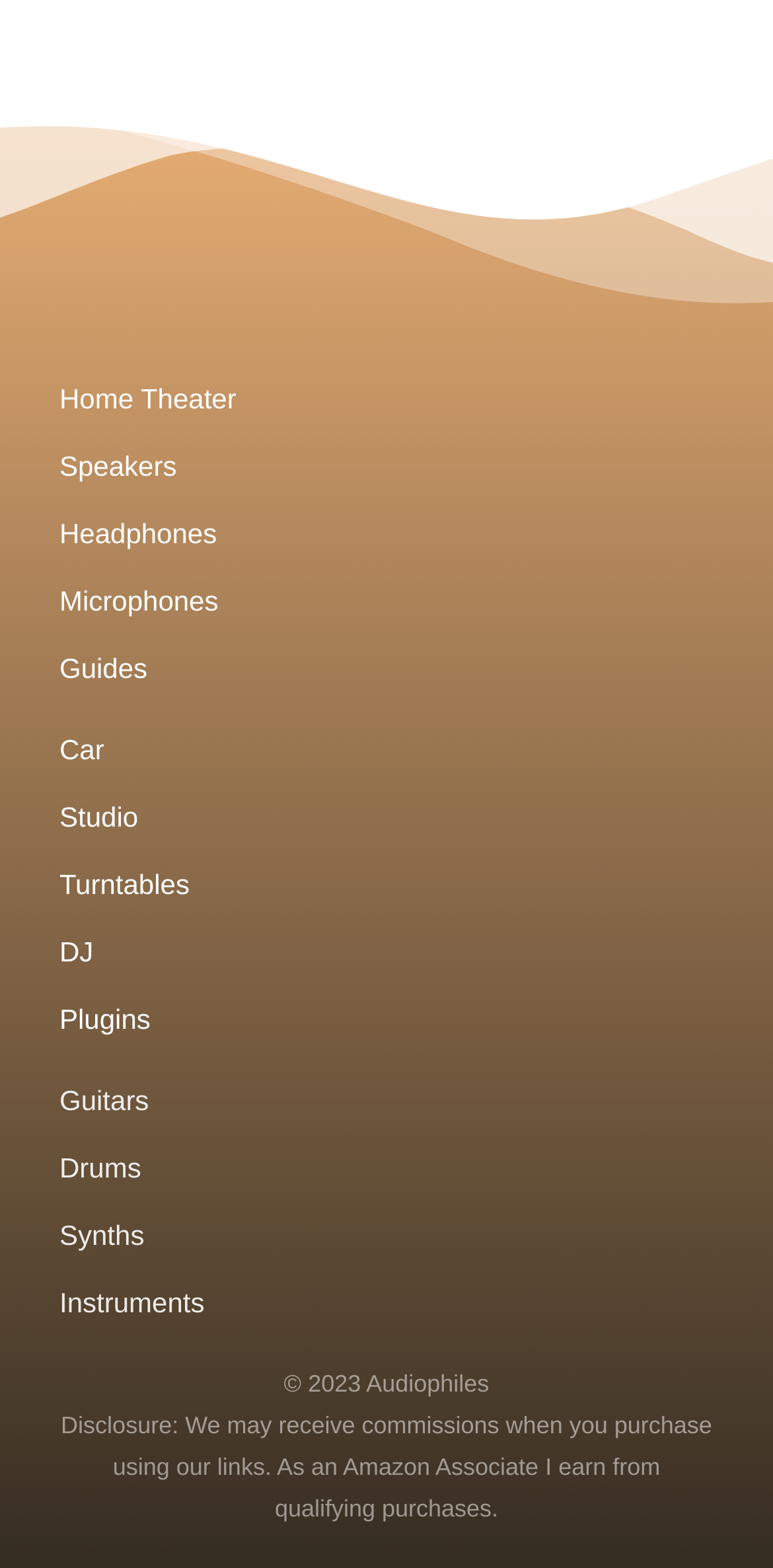Please mark the bounding box coordinates of the area that should be clicked to carry out the instruction: "Learn about Microphones".

[0.077, 0.37, 0.923, 0.397]